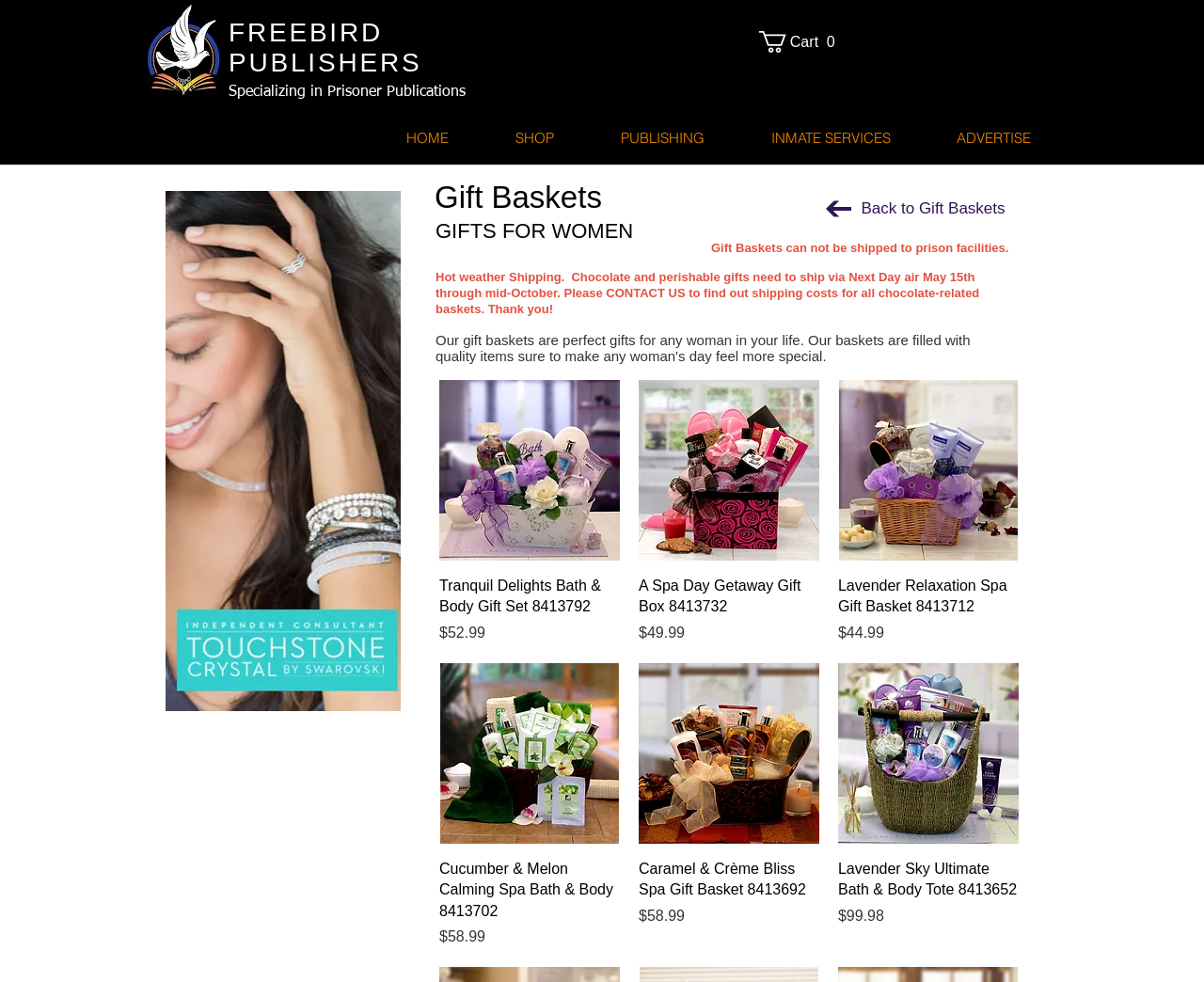What is the purpose of the gift baskets?
Please provide a single word or phrase based on the screenshot.

For women